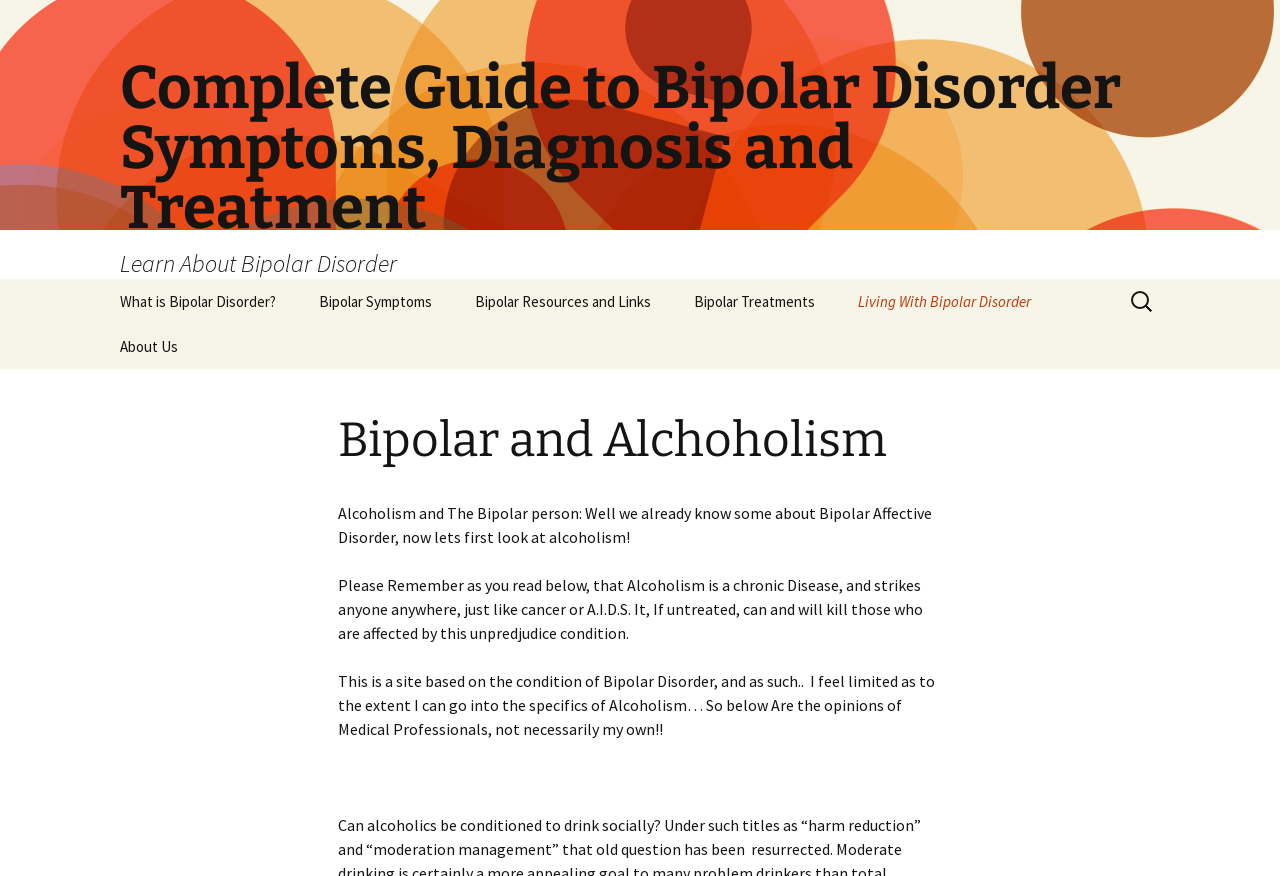Locate the bounding box coordinates of the area you need to click to fulfill this instruction: 'Share on Facebook'. The coordinates must be in the form of four float numbers ranging from 0 to 1: [left, top, right, bottom].

None